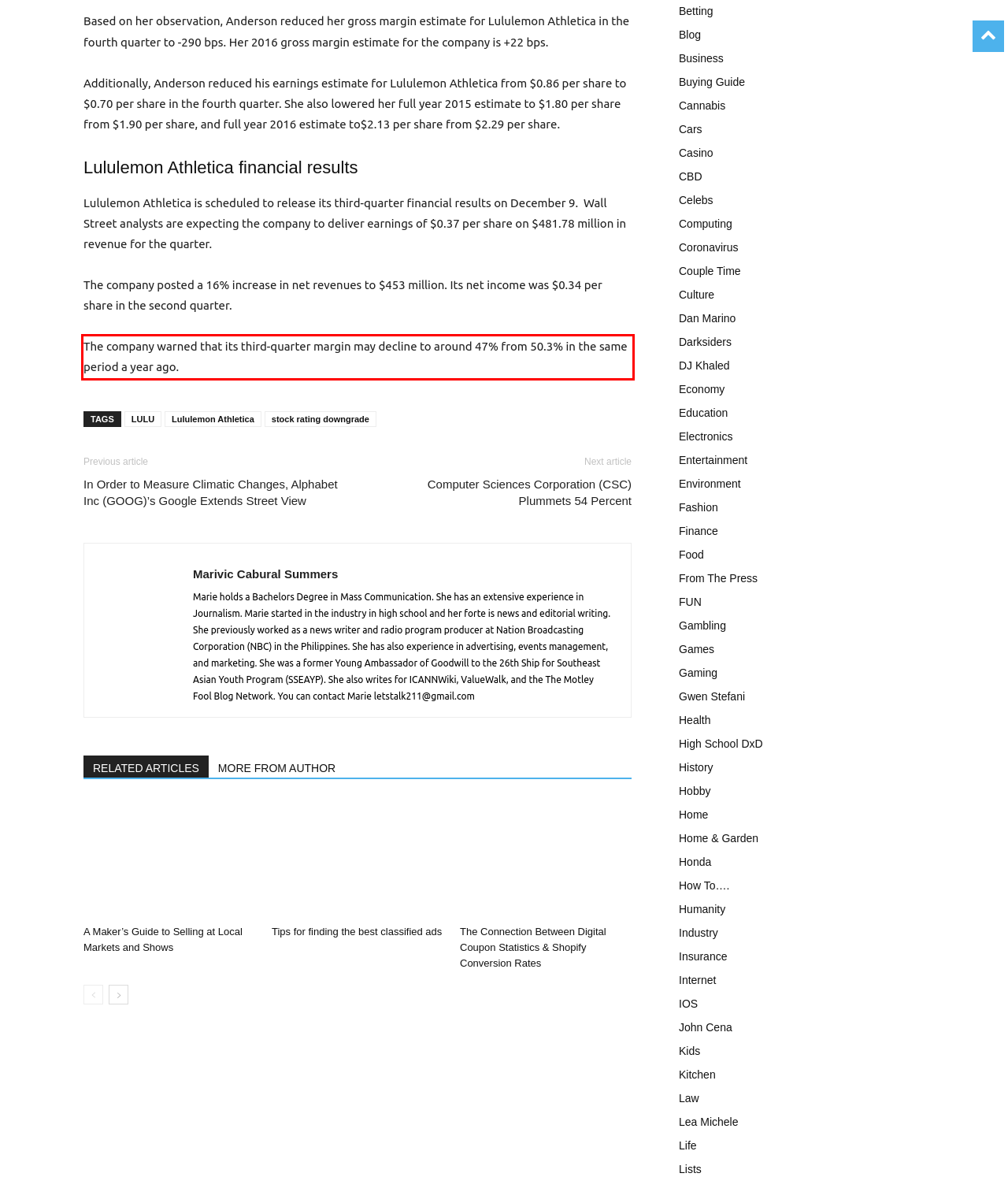Please identify and extract the text from the UI element that is surrounded by a red bounding box in the provided webpage screenshot.

The company warned that its third-quarter margin may decline to around 47% from 50.3% in the same period a year ago.